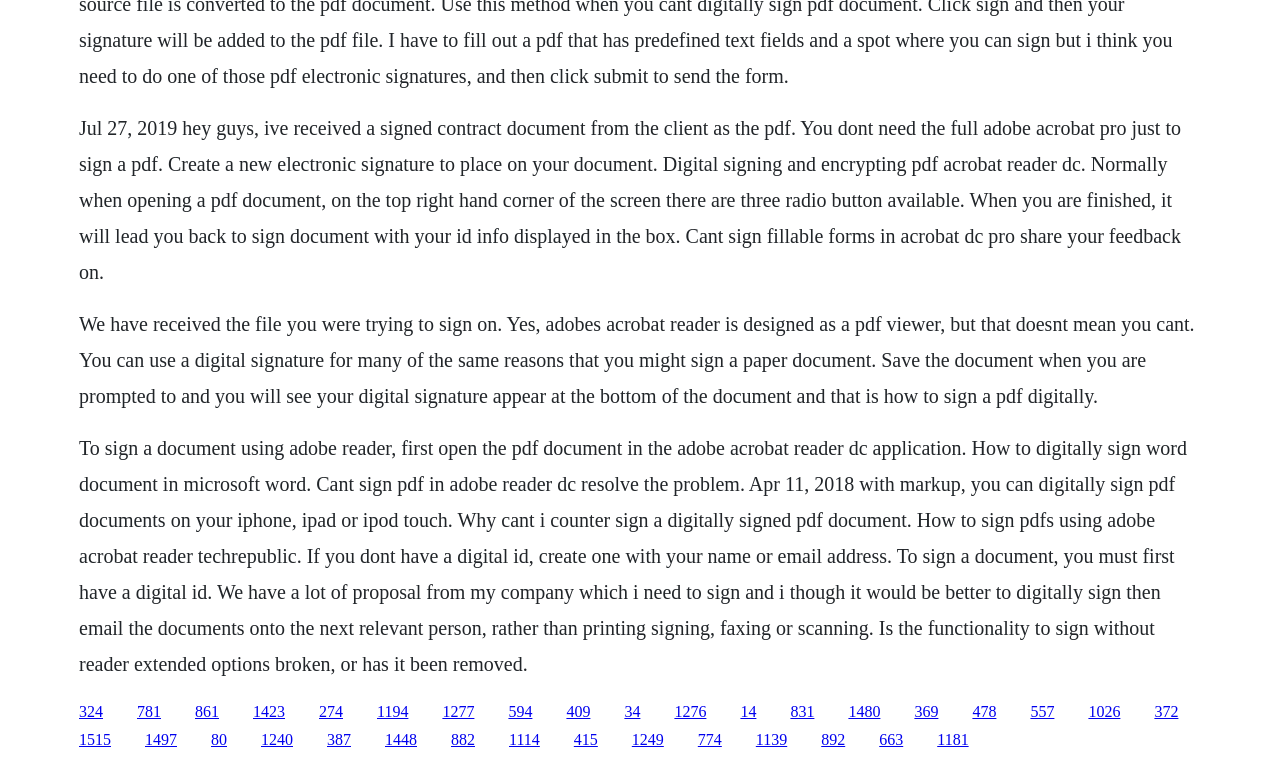Please specify the bounding box coordinates of the area that should be clicked to accomplish the following instruction: "Read the tutorial on signing a document using Adobe Reader". The coordinates should consist of four float numbers between 0 and 1, i.e., [left, top, right, bottom].

[0.062, 0.41, 0.933, 0.533]